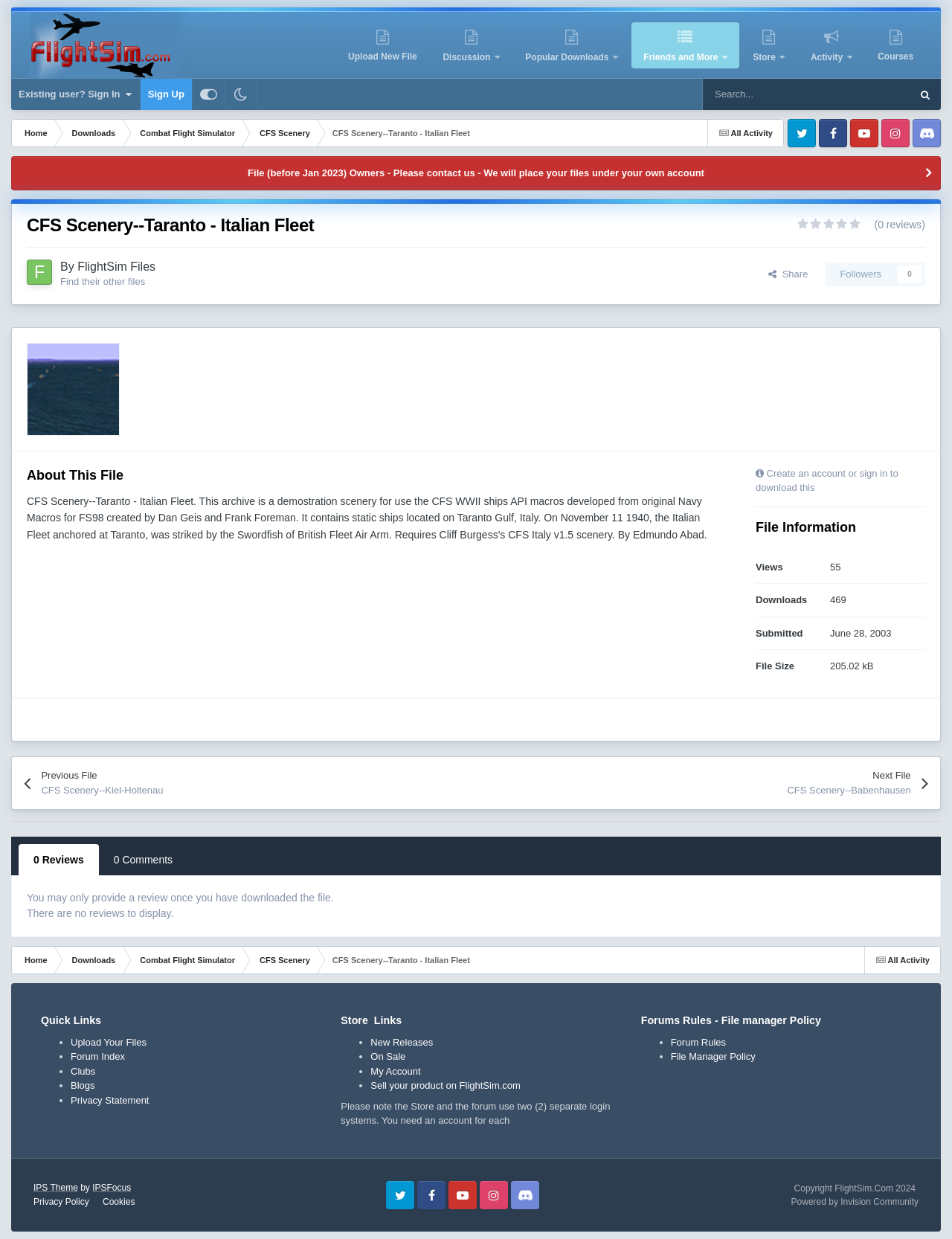Give a one-word or phrase response to the following question: What is the file size of the scenery?

205.02 kB